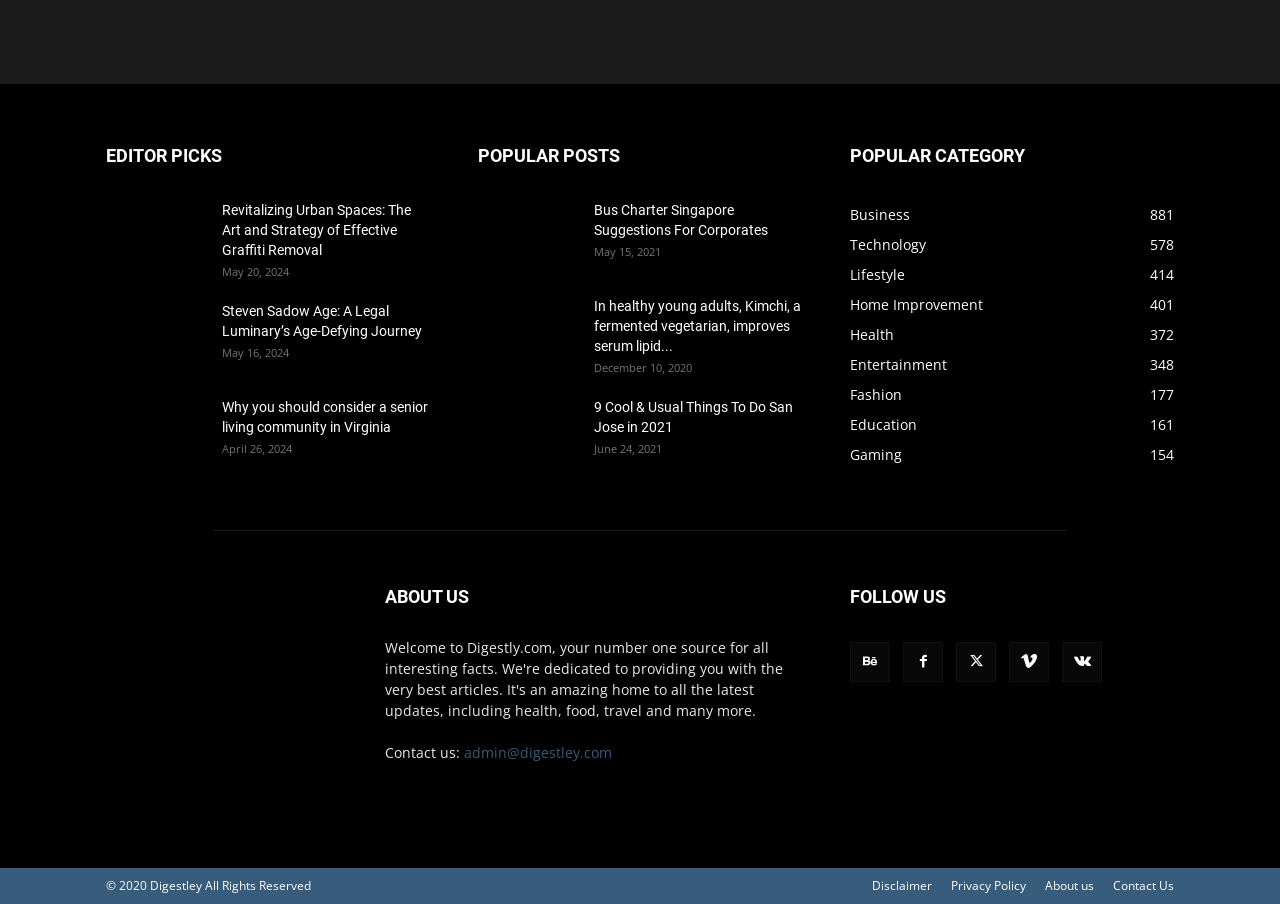Please determine the bounding box coordinates for the UI element described here. Use the format (top-left x, top-left y, bottom-right x, bottom-right y) with values bounded between 0 and 1: Privacy Policy

[0.743, 0.97, 0.802, 0.99]